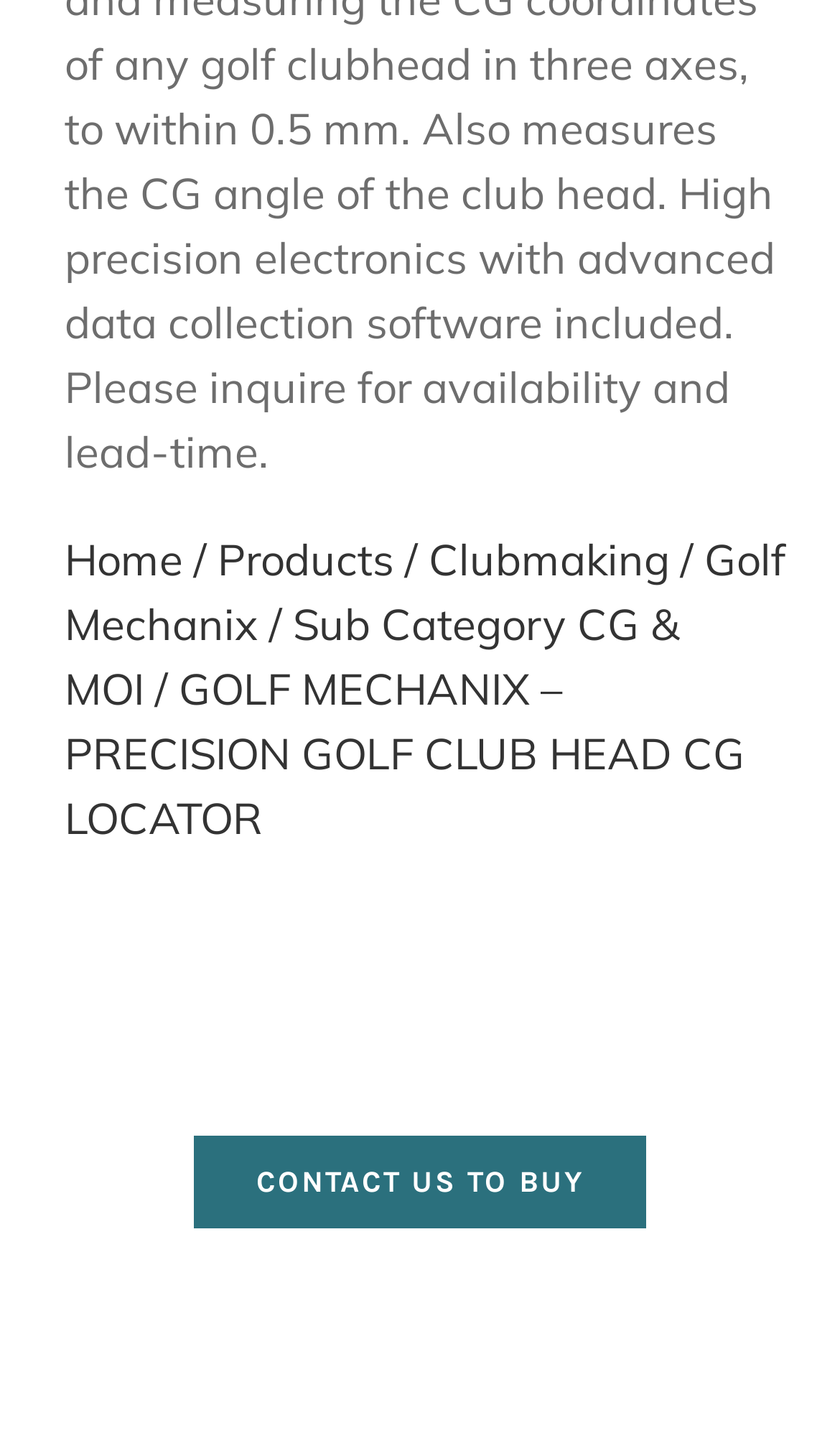Determine the bounding box for the HTML element described here: "Golf Mechanix". The coordinates should be given as [left, top, right, bottom] with each number being a float between 0 and 1.

[0.077, 0.368, 0.936, 0.45]